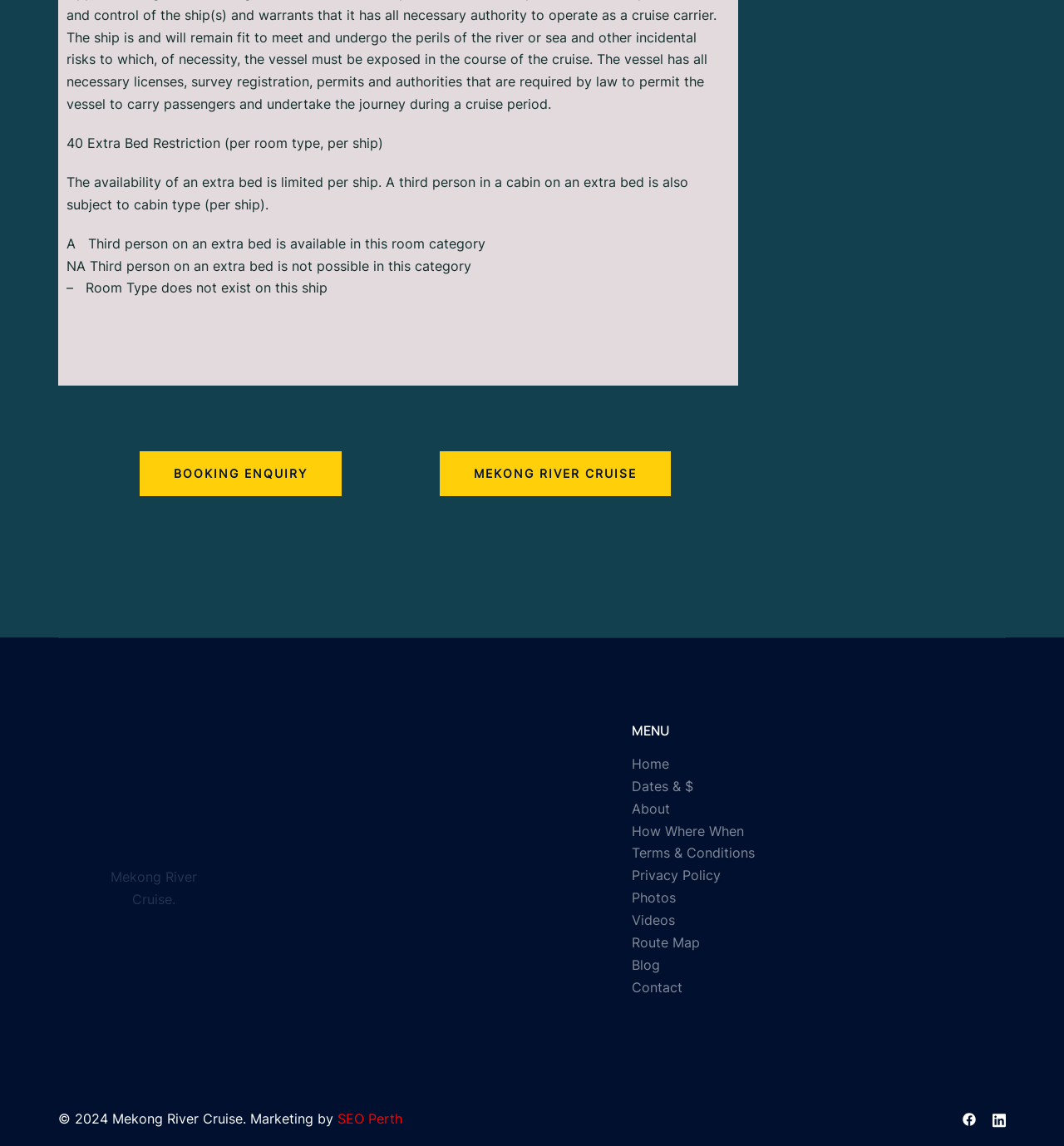Answer the question using only a single word or phrase: 
What is the purpose of the 'BOOKING ENQUIRY' link?

To make a booking enquiry